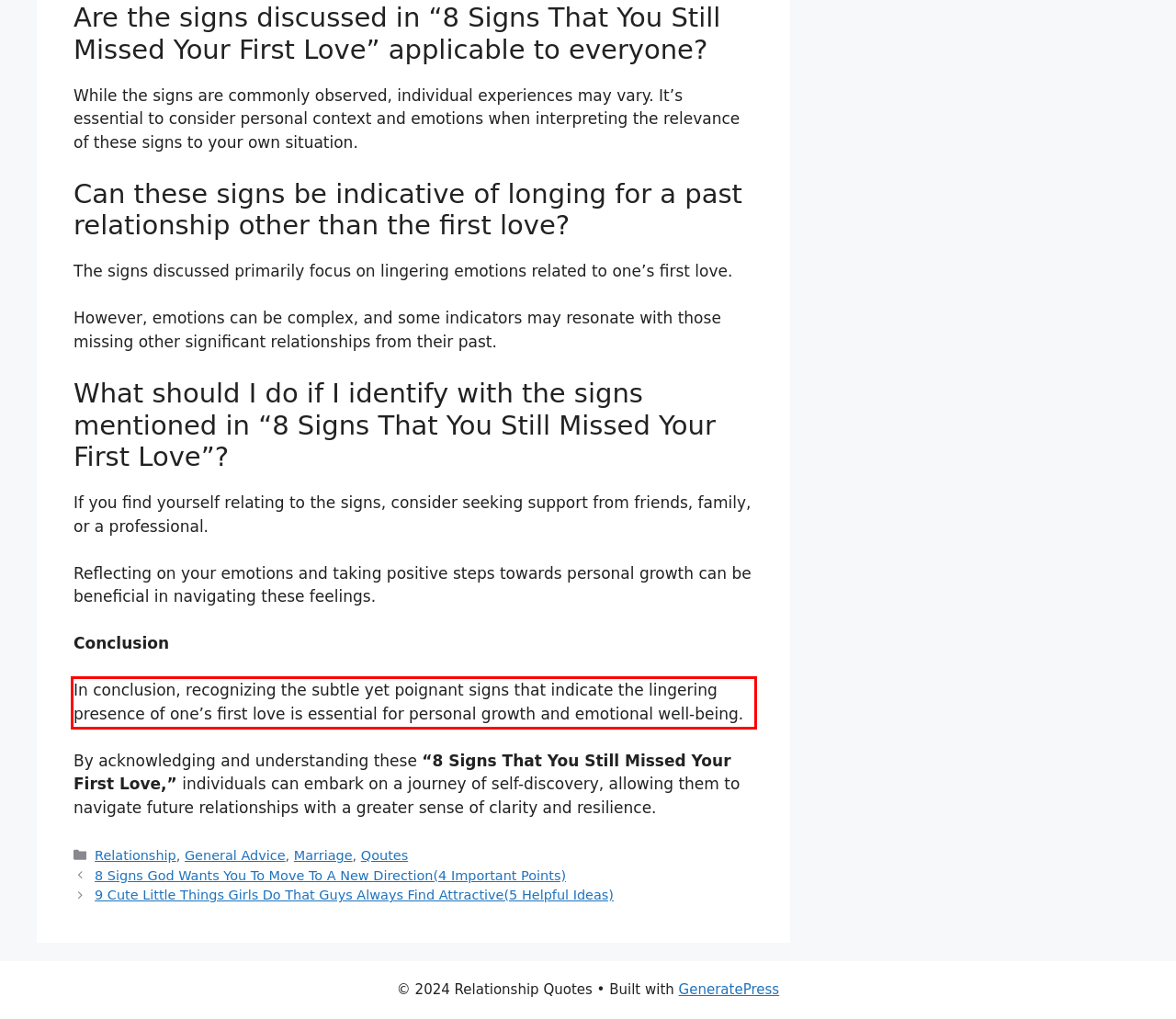Within the screenshot of a webpage, identify the red bounding box and perform OCR to capture the text content it contains.

In conclusion, recognizing the subtle yet poignant signs that indicate the lingering presence of one’s first love is essential for personal growth and emotional well-being.